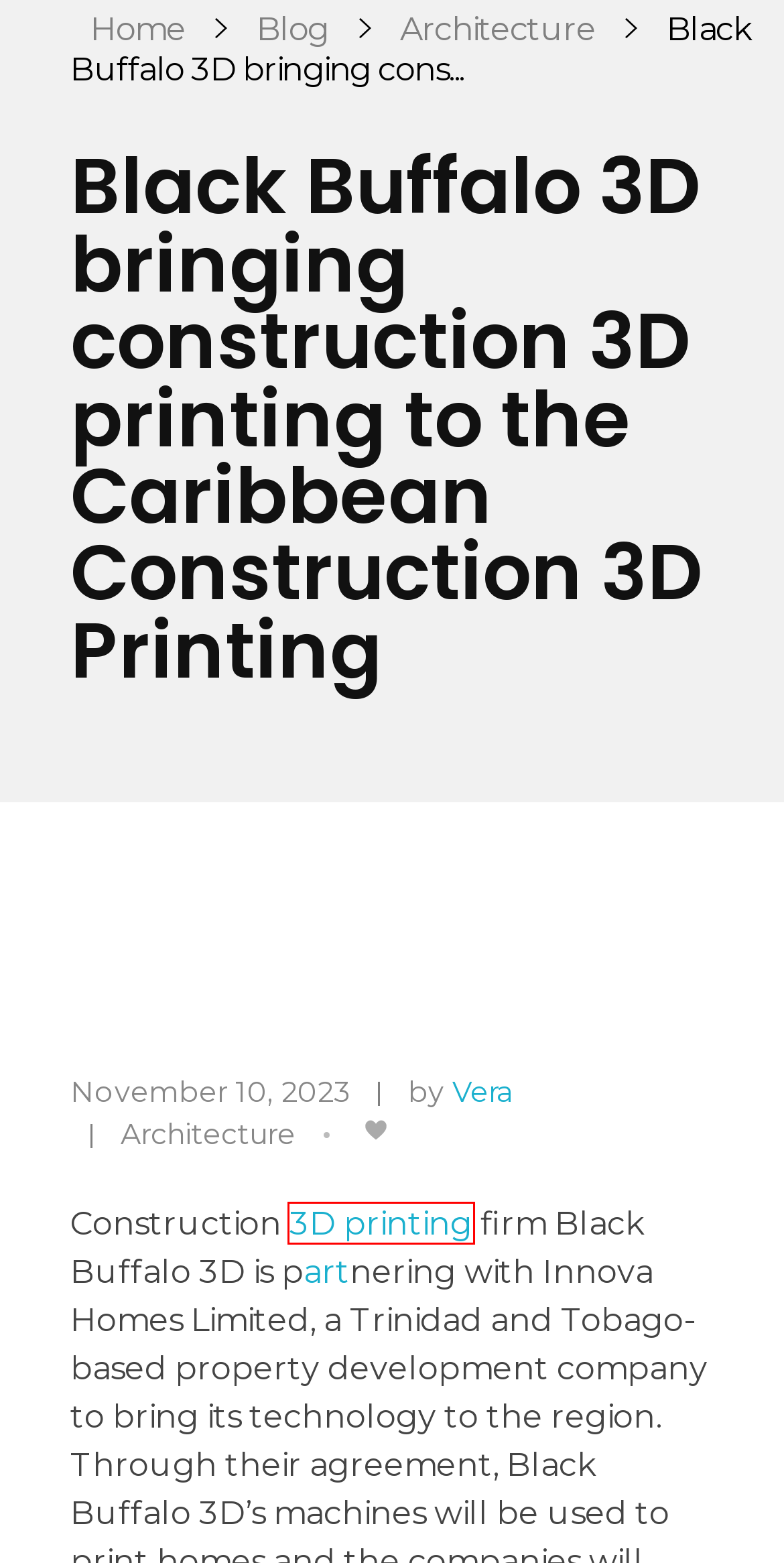Examine the screenshot of a webpage with a red bounding box around a UI element. Select the most accurate webpage description that corresponds to the new page after clicking the highlighted element. Here are the choices:
A. Architecture Archives - FacFox News
B. UTA explores 3D printing homes with cork and concrete Construction 3D Printing - FacFox News
C. How FacFox is Transforming Product Creation
D. Mechanics Archives - FacFox News
E. Art Archives - FacFox News
F. FacFox Sponsored UTFR Racing Team 3D-Printed Bellcranks
G. Vera, Author at FacFox News
H. 3D Printing Service, Aluminum & Metal 3D Printing Services

H